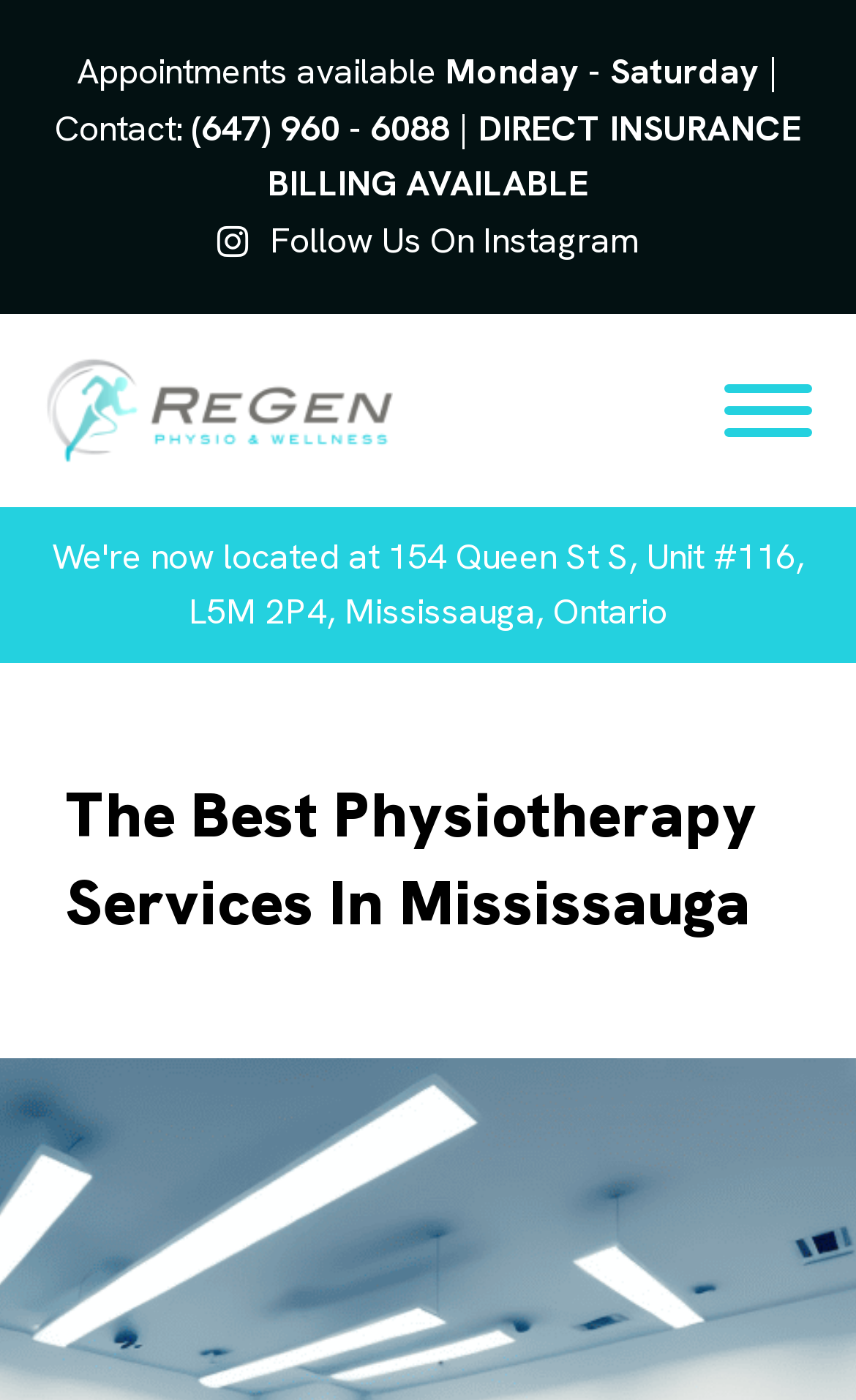Please provide a brief answer to the question using only one word or phrase: 
Is there a menu navigation?

Yes